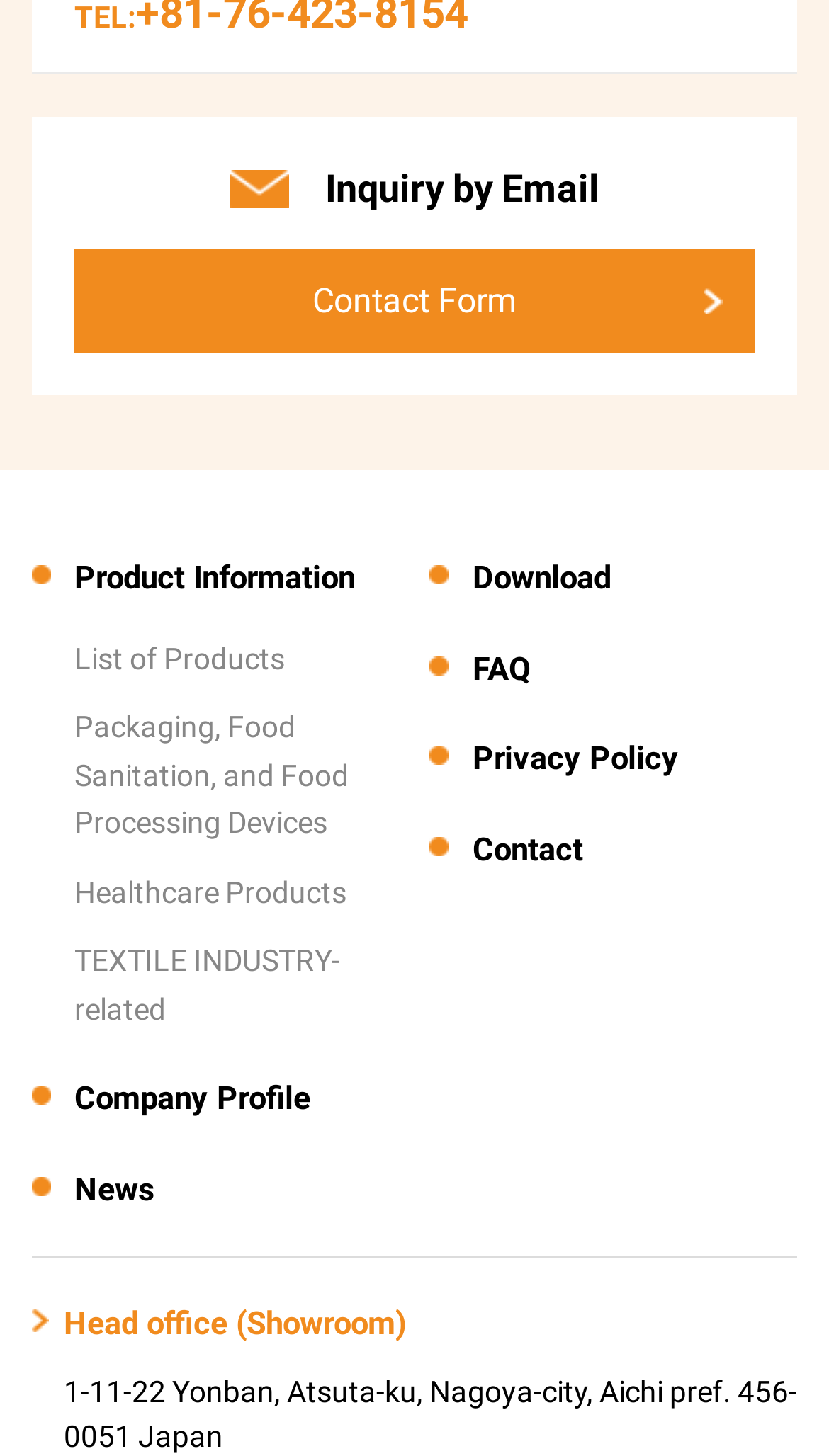Find and specify the bounding box coordinates that correspond to the clickable region for the instruction: "Read company profile".

[0.09, 0.742, 0.374, 0.768]